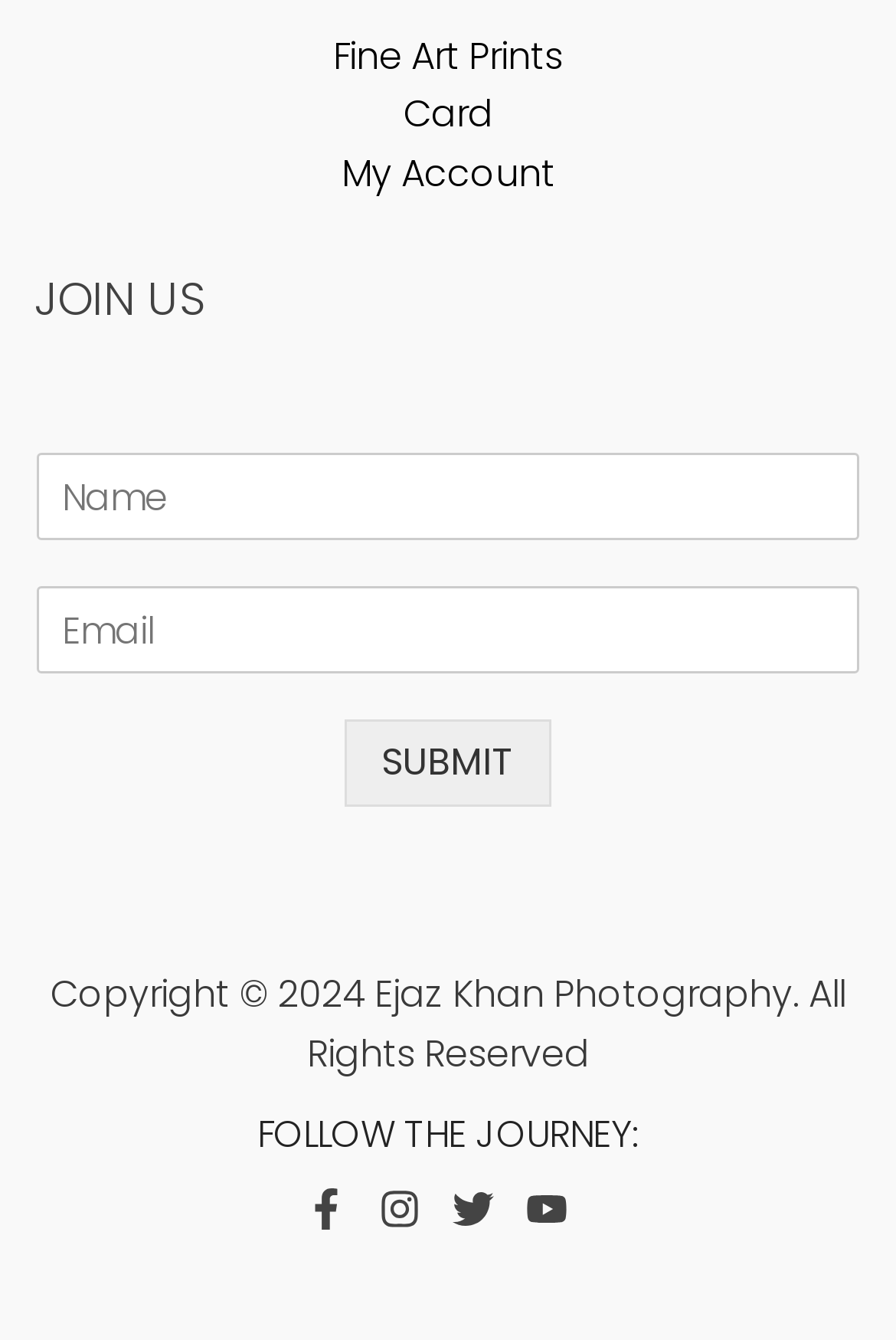Please identify the bounding box coordinates of the element that needs to be clicked to execute the following command: "Submit the form". Provide the bounding box using four float numbers between 0 and 1, formatted as [left, top, right, bottom].

[0.385, 0.537, 0.615, 0.602]